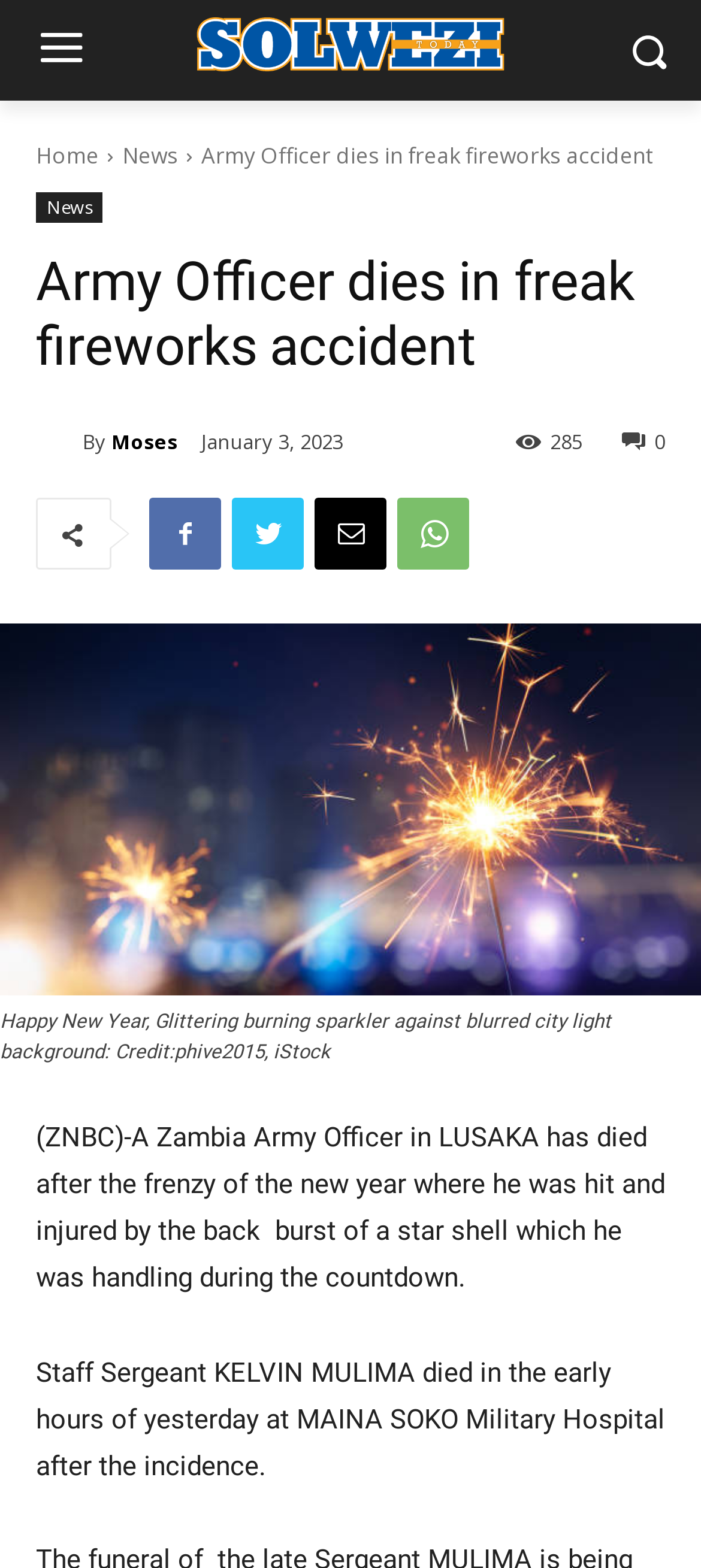Please identify the coordinates of the bounding box for the clickable region that will accomplish this instruction: "Click the 'Moses' link".

[0.051, 0.27, 0.118, 0.293]